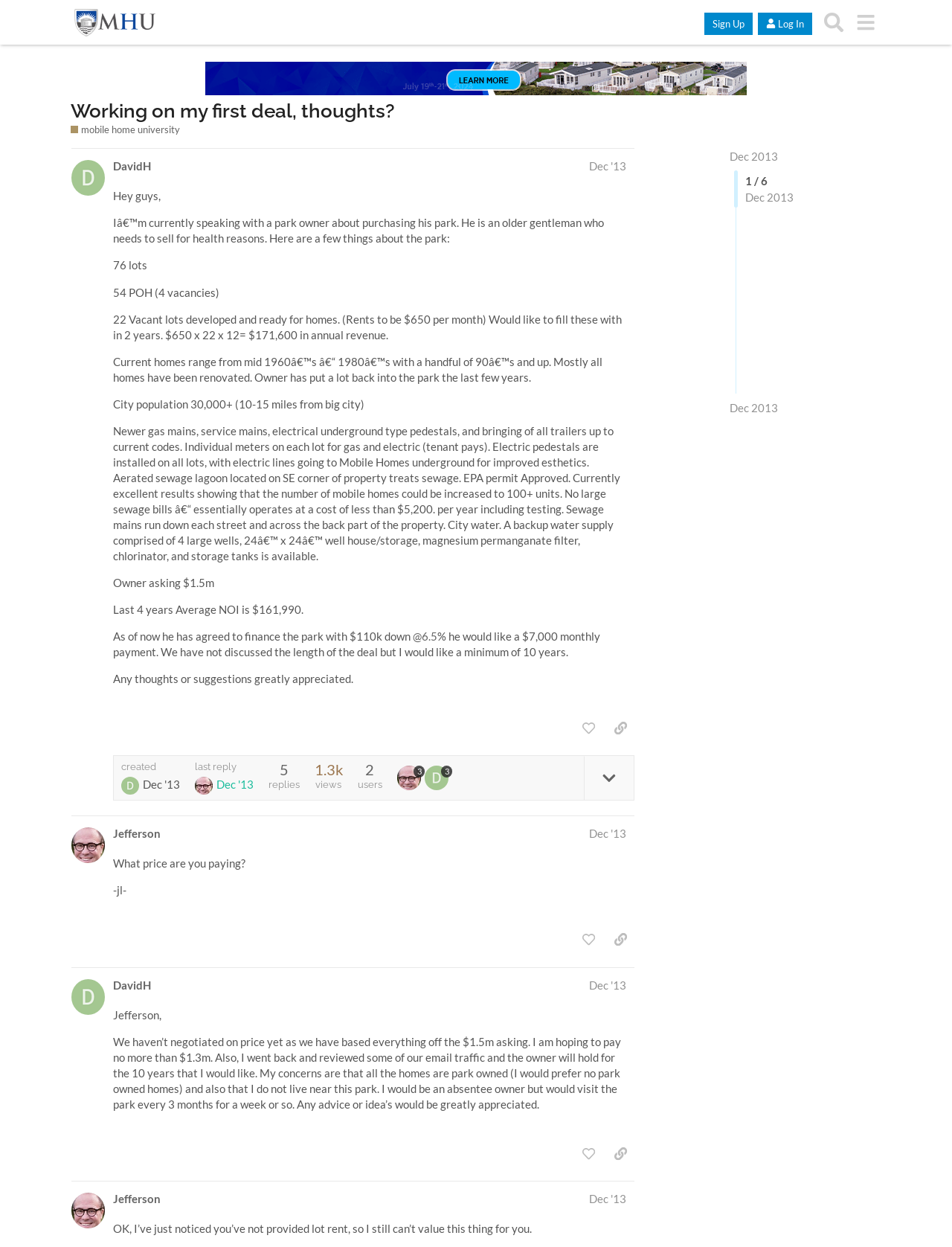Give a complete and precise description of the webpage's appearance.

This webpage is a forum discussion thread on mobile home park investing. At the top, there is a header section with a link to "Mobile Home Park Investing Forum" and buttons for "Sign Up", "Log In", "Search", and a menu. Below the header, there is a heading that reads "Working on my first deal, thoughts?" followed by a link to "mobile home university".

The main content of the page is a discussion thread with three posts. The first post, by user "DavidH", discusses a potential deal to purchase a mobile home park. The post includes details about the park, such as the number of lots, occupancy rate, and annual revenue. The user is seeking advice and thoughts on the deal.

The second post, by user "Jefferson", asks a question about the price the original poster is paying for the park. The third post, again by "DavidH", responds to the question and provides additional information about the deal, including concerns about the park's ownership structure and the user's plan to be an absentee owner.

Each post includes a heading with the user's name and the date of the post, as well as buttons to "like" the post and copy a link to the post. There are also indicators of the number of replies and views for each post.